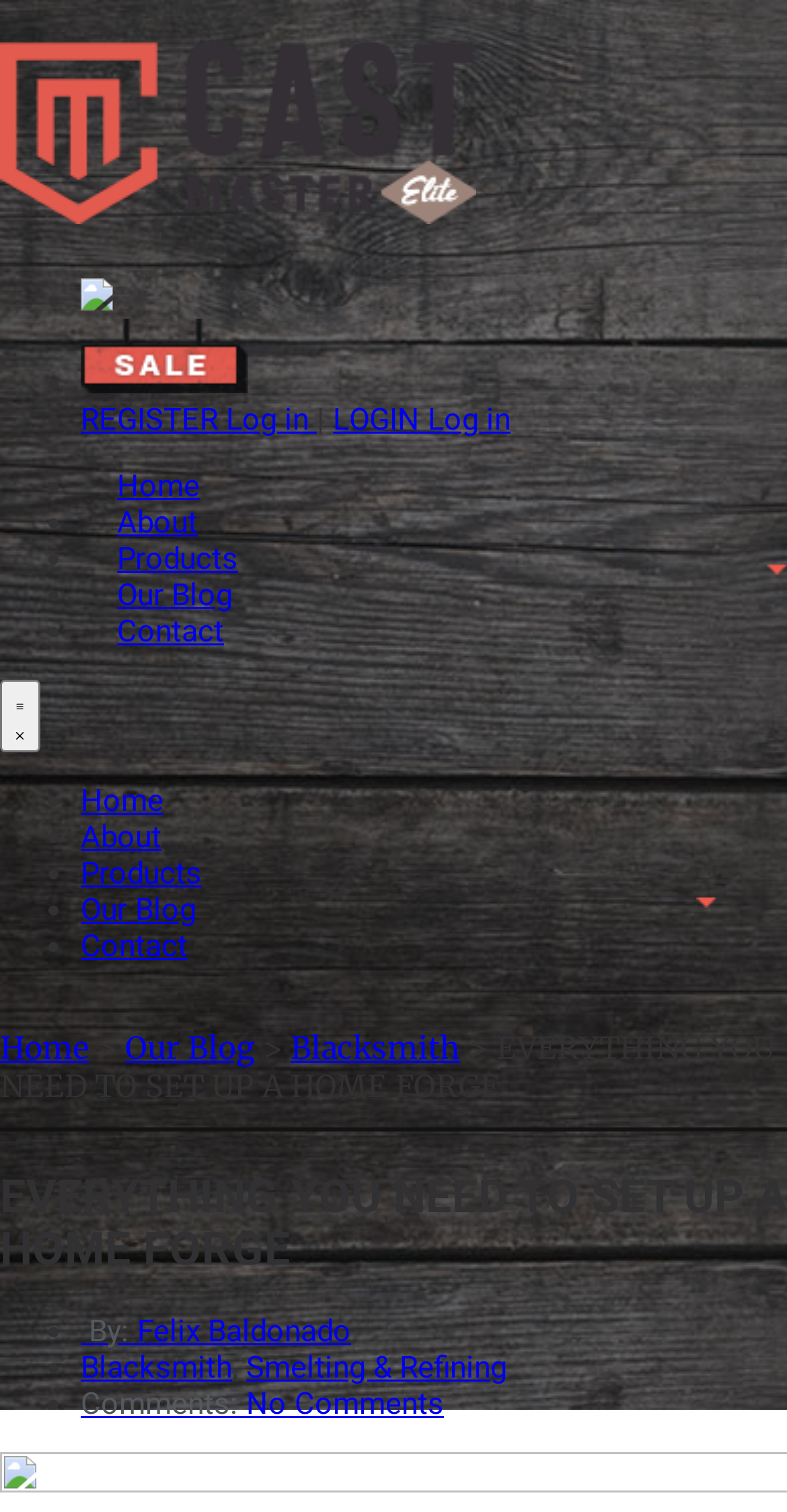Bounding box coordinates are given in the format (top-left x, top-left y, bottom-right x, bottom-right y). All values should be floating point numbers between 0 and 1. Provide the bounding box coordinate for the UI element described as: Blacksmith

[0.103, 0.892, 0.295, 0.916]